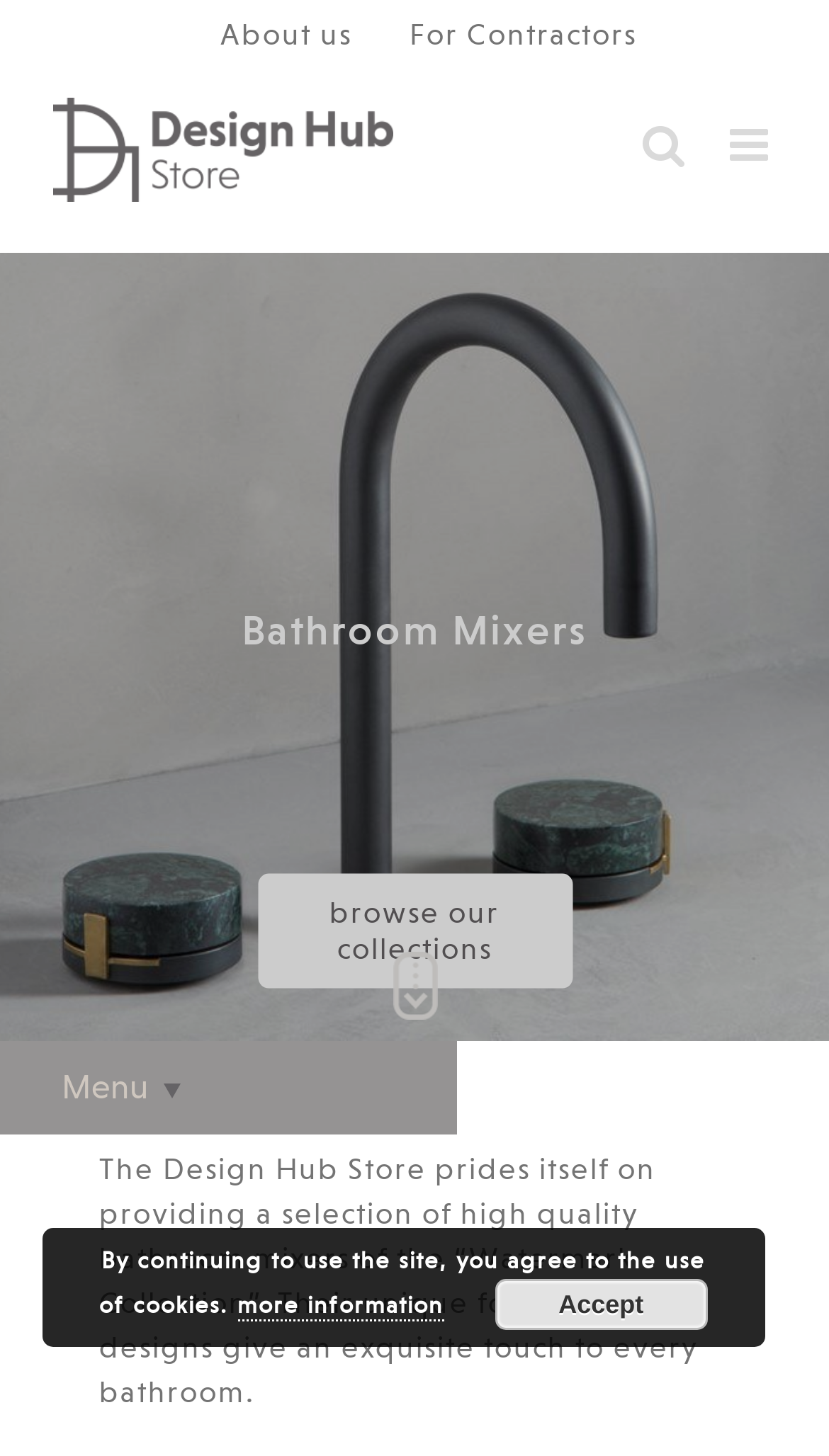Predict the bounding box coordinates of the area that should be clicked to accomplish the following instruction: "Go to the Design Hub Store Malta homepage". The bounding box coordinates should consist of four float numbers between 0 and 1, i.e., [left, top, right, bottom].

[0.025, 0.04, 0.738, 0.165]